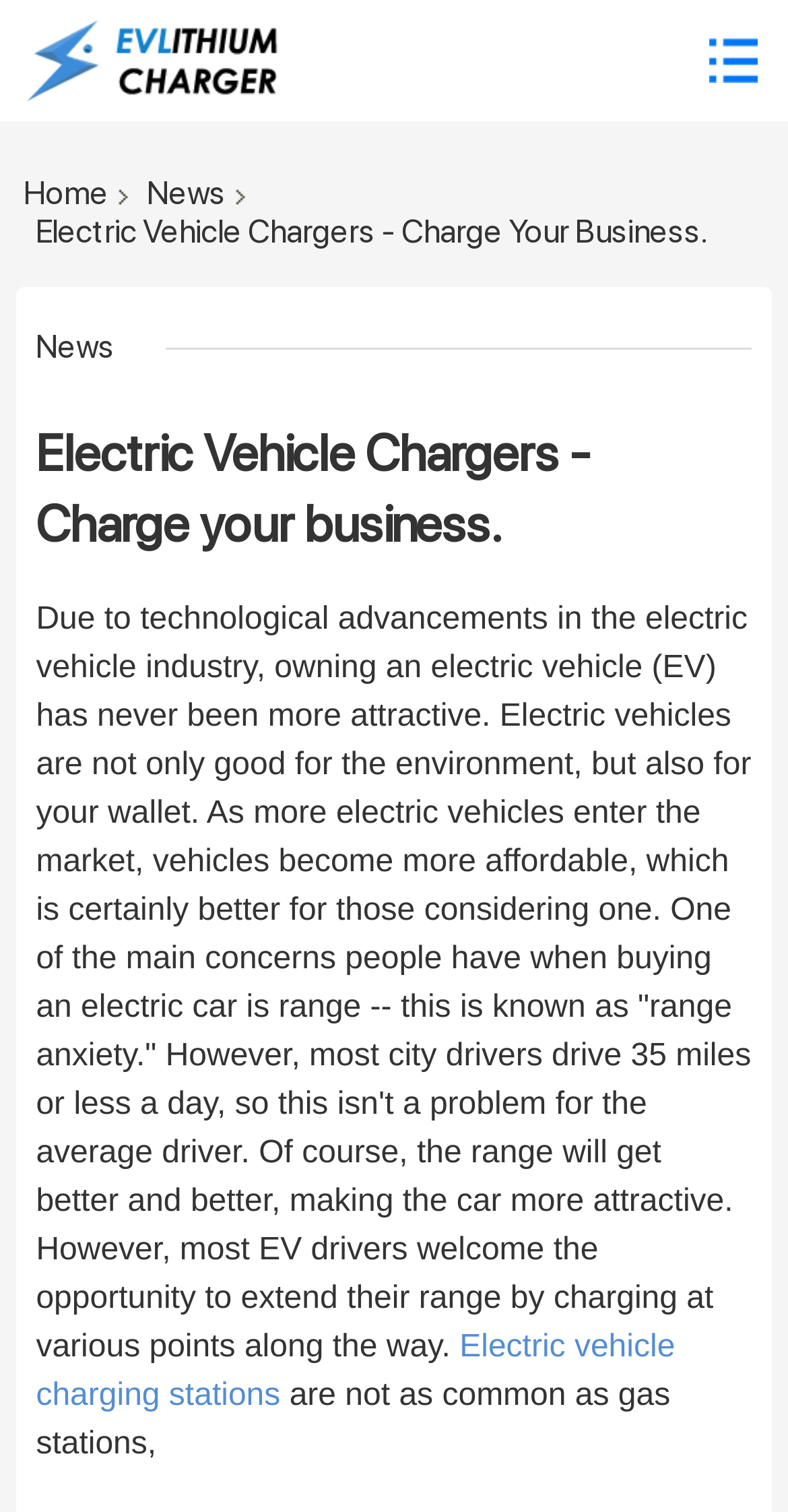Please provide a comprehensive response to the question below by analyzing the image: 
How do electric vehicles become more affordable?

According to the webpage, electric vehicles become more affordable as more electric vehicles enter the market, which is mentioned in the StaticText element with bounding box coordinates [0.046, 0.398, 0.953, 0.902].